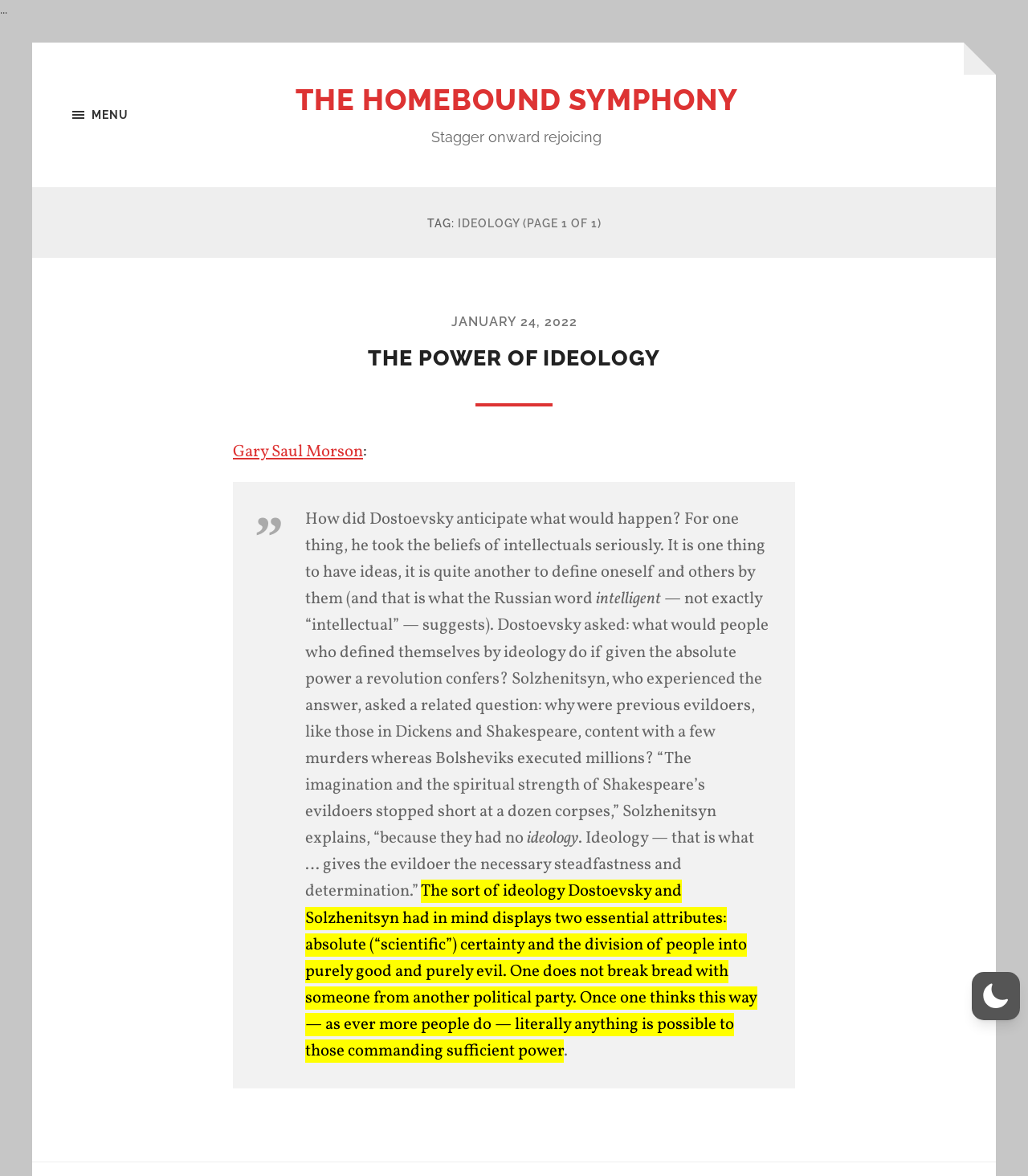Predict the bounding box for the UI component with the following description: "Add Your Venue".

None